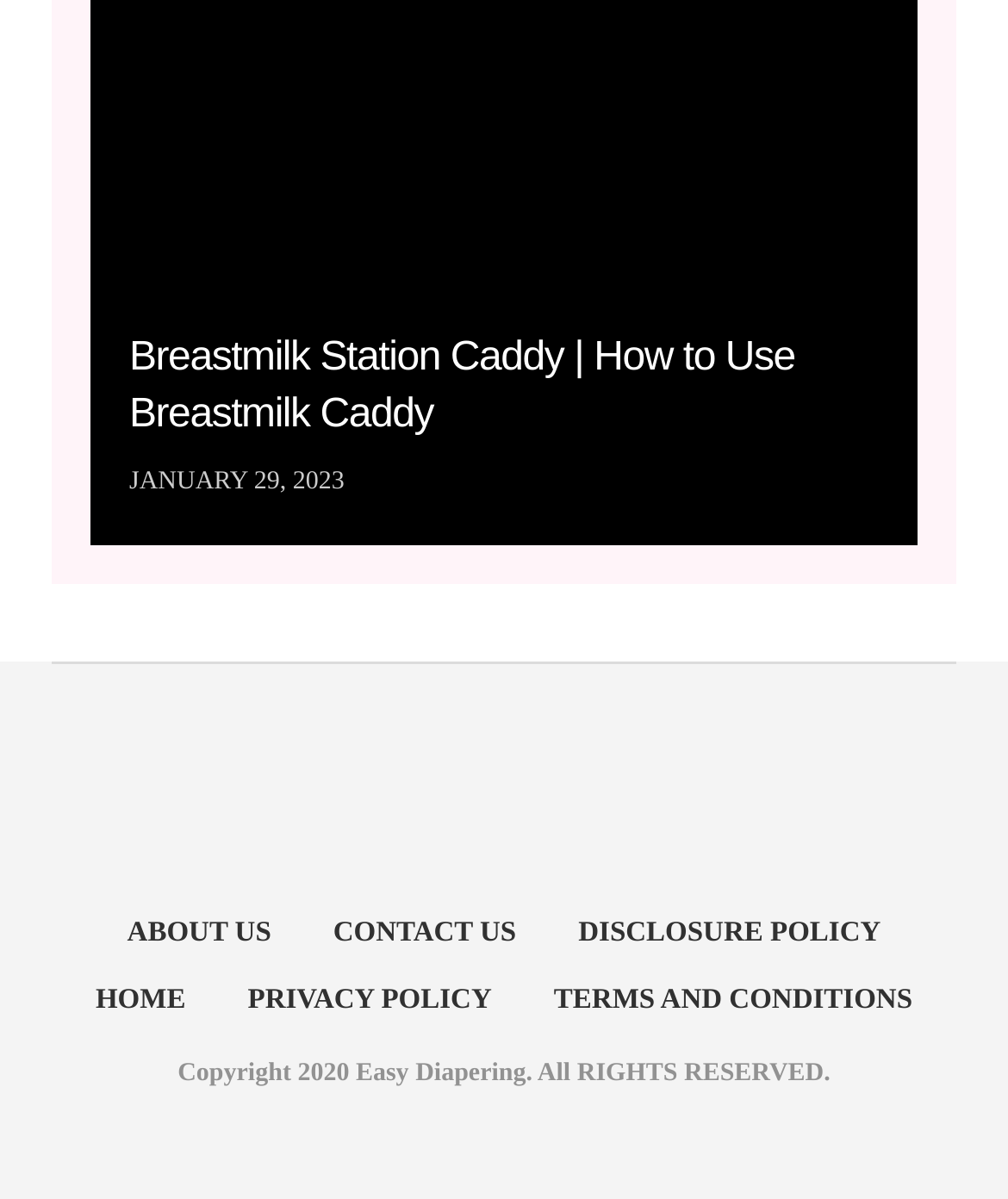Answer the following in one word or a short phrase: 
What is the copyright year of the website?

2020